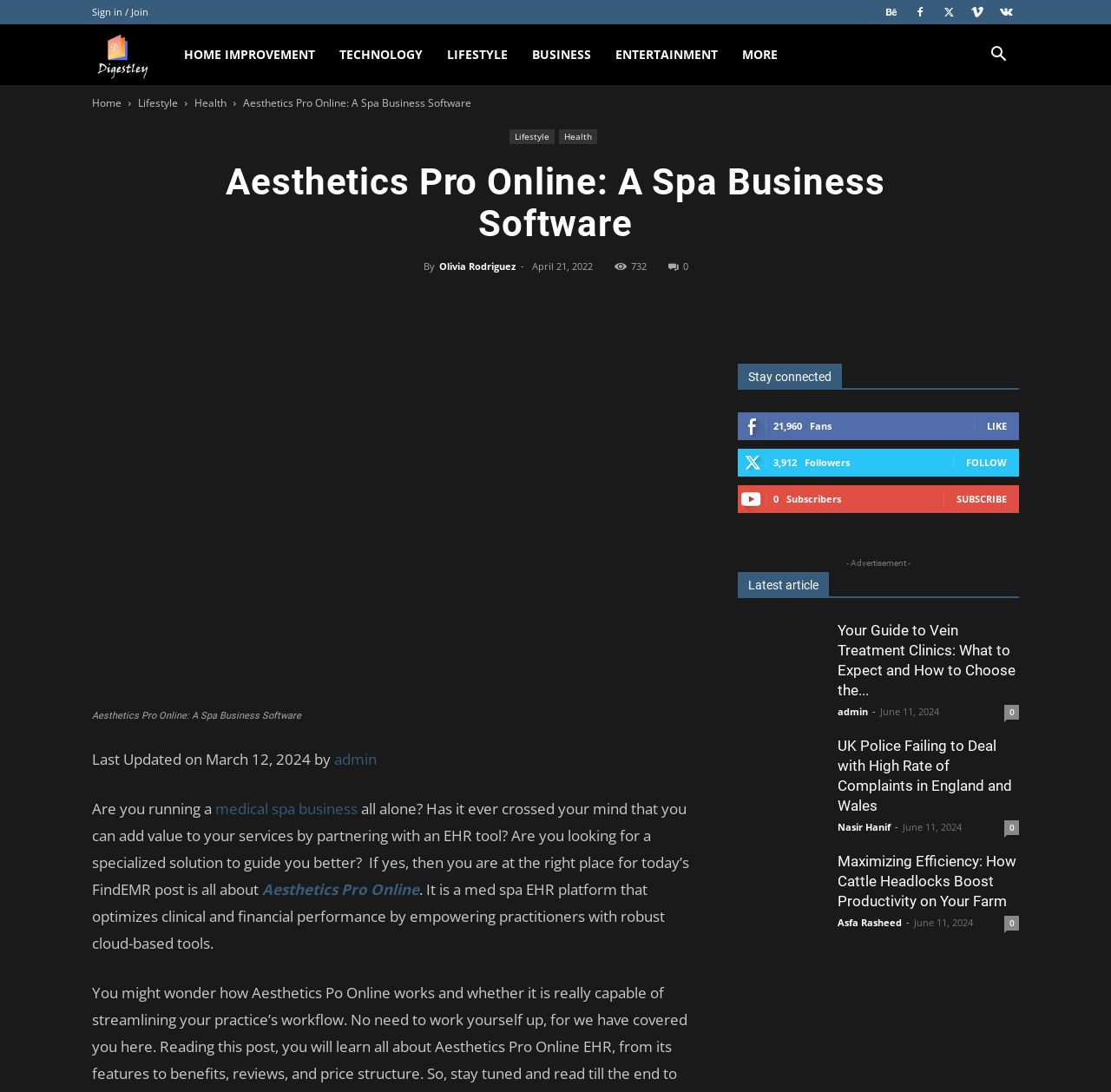Determine the bounding box coordinates for the region that must be clicked to execute the following instruction: "Like the page".

[0.888, 0.384, 0.906, 0.396]